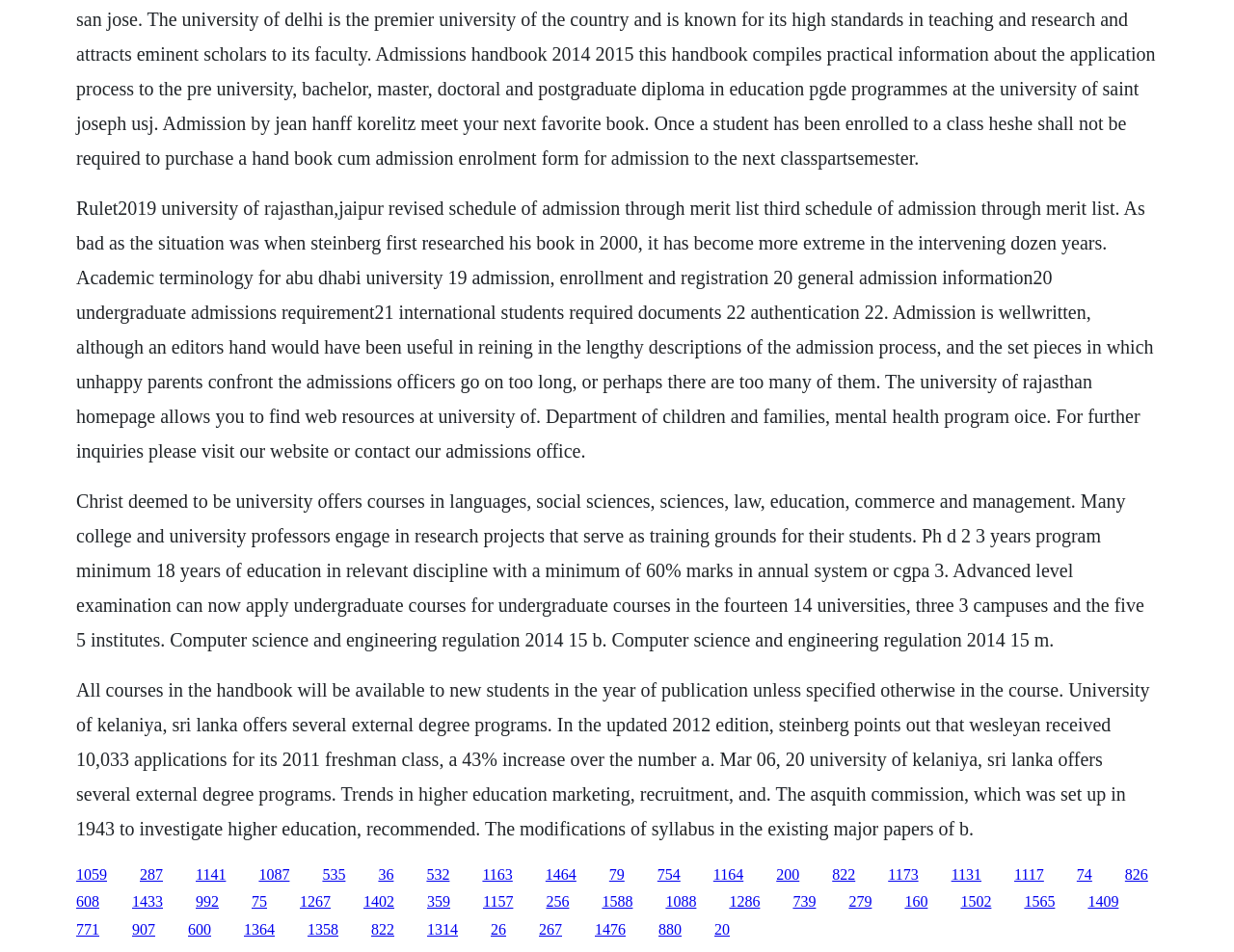Please provide a one-word or phrase answer to the question: 
What is the discipline mentioned in the second paragraph?

Computer Science and Engineering